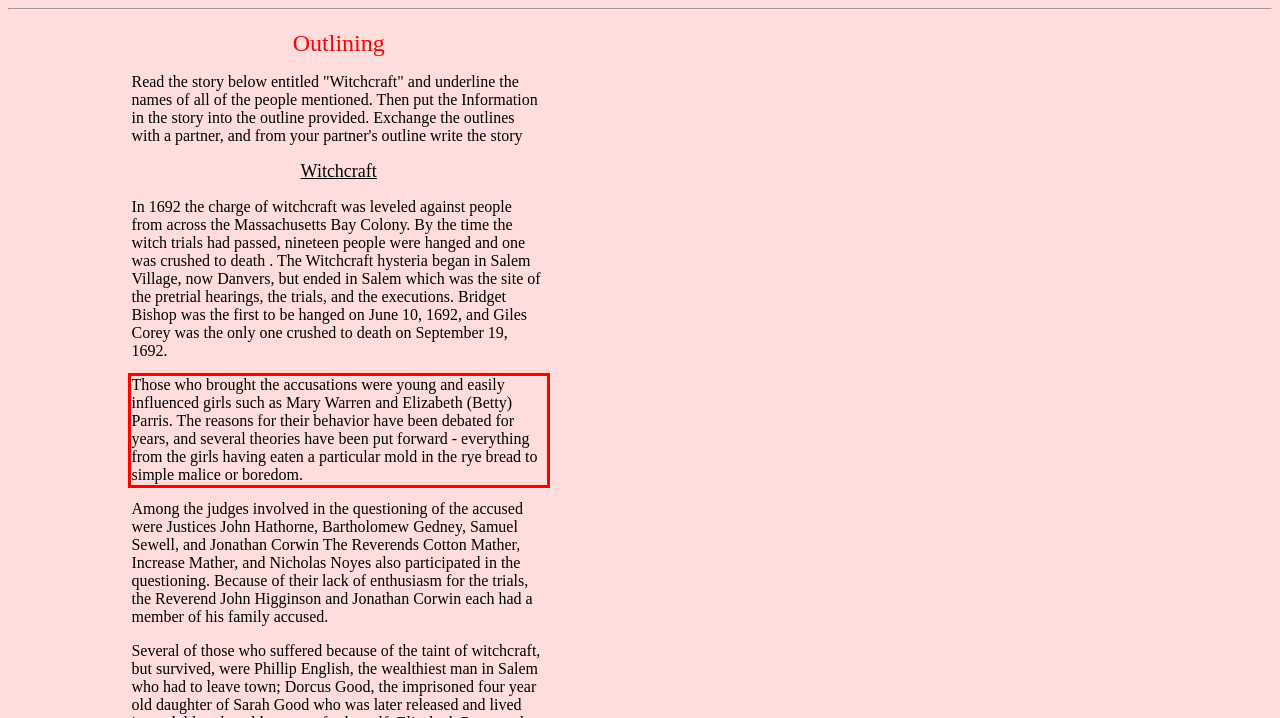Please look at the webpage screenshot and extract the text enclosed by the red bounding box.

Those who brought the accusations were young and easily influenced girls such as Mary Warren and Elizabeth (Betty) Parris. The reasons for their behavior have been debated for years, and several theories have been put forward - everything from the girls having eaten a particular mold in the rye bread to simple malice or boredom.